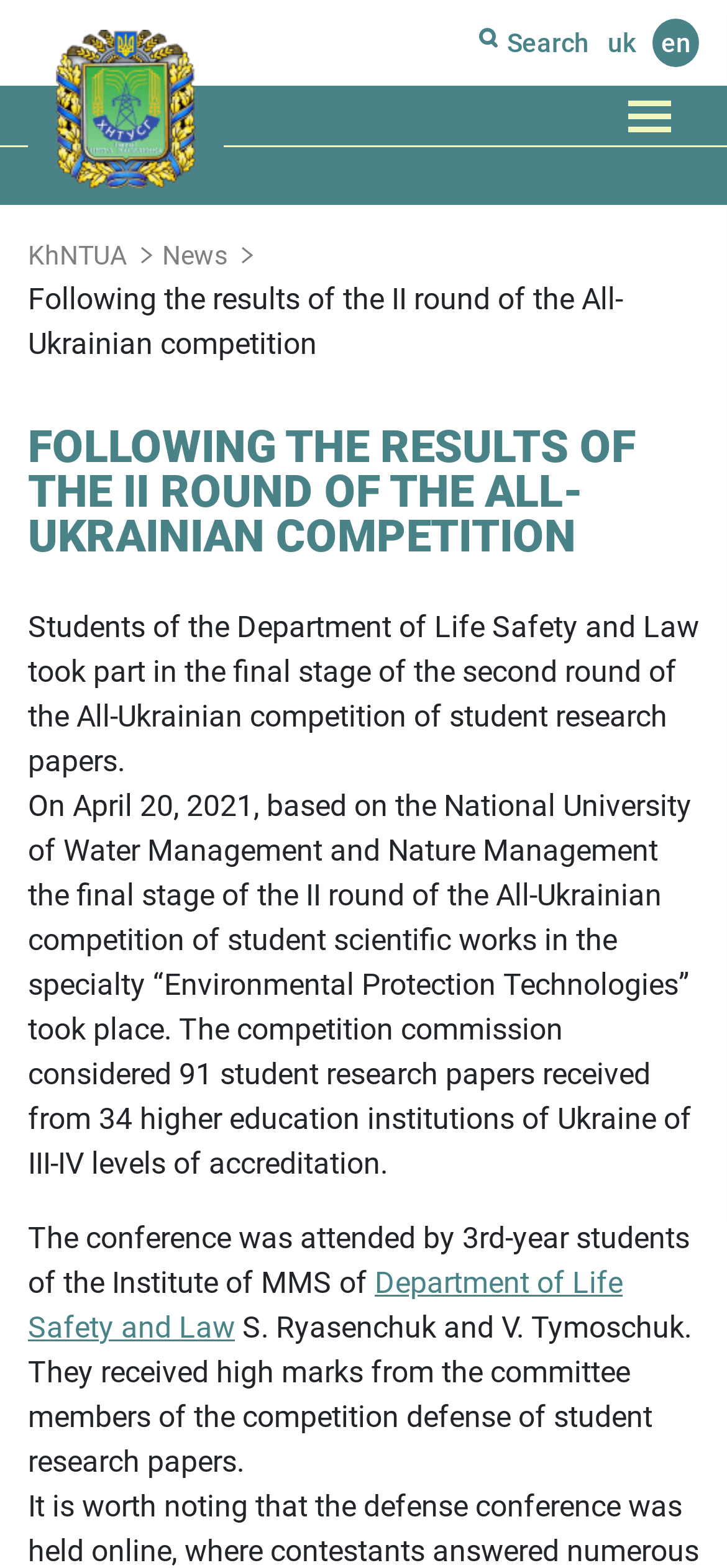Please specify the bounding box coordinates of the element that should be clicked to execute the given instruction: 'Open menu'. Ensure the coordinates are four float numbers between 0 and 1, expressed as [left, top, right, bottom].

[0.864, 0.064, 0.923, 0.084]